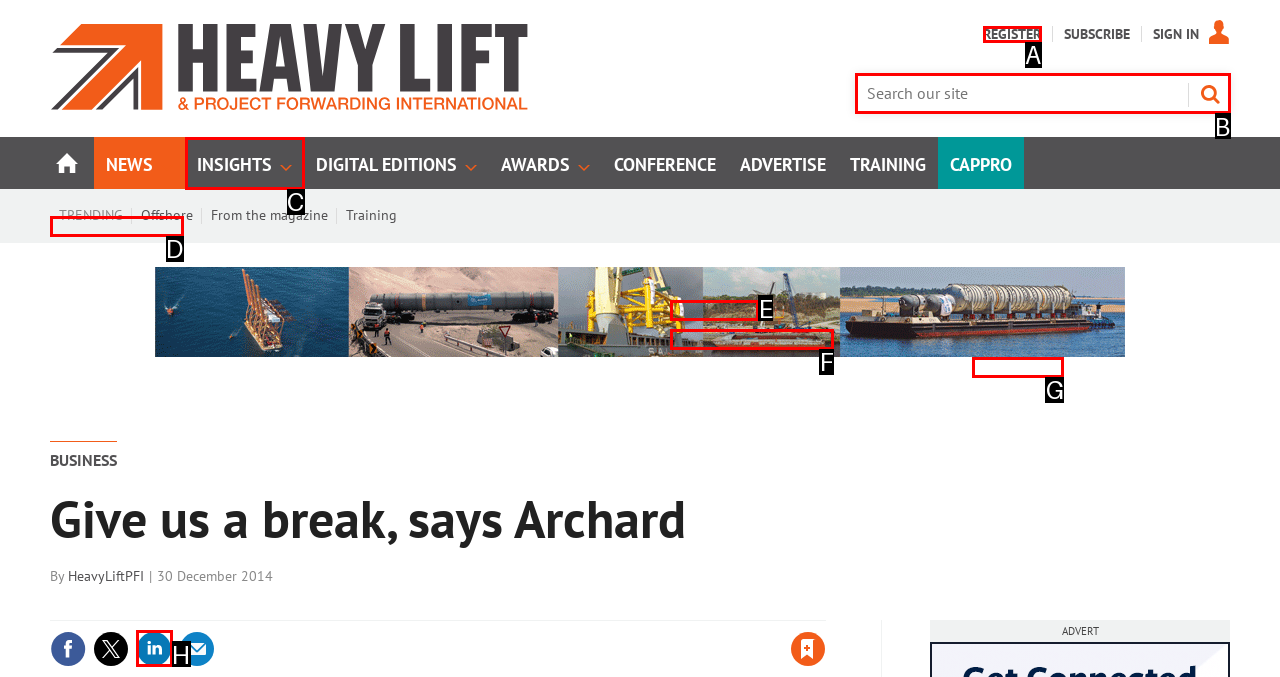Indicate which lettered UI element to click to fulfill the following task: Search our site
Provide the letter of the correct option.

B